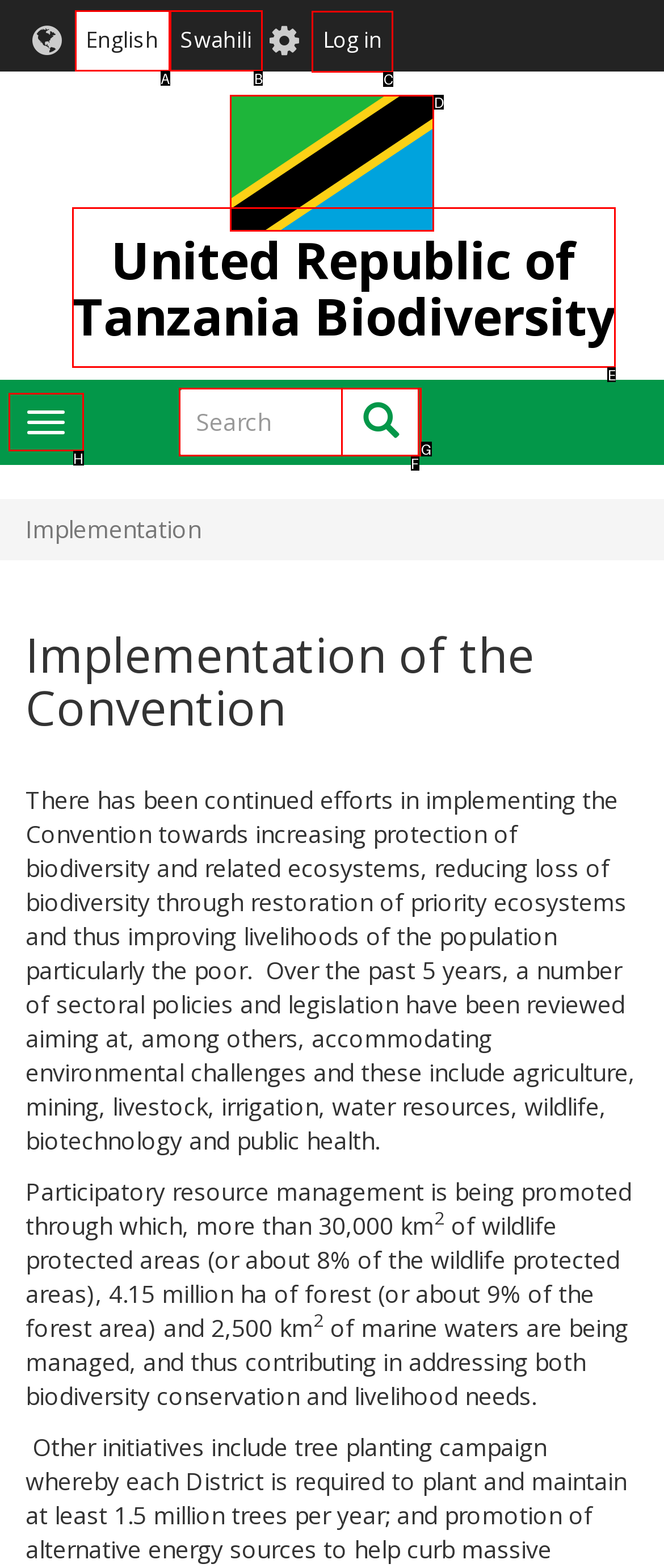Point out which HTML element you should click to fulfill the task: Log in to the account.
Provide the option's letter from the given choices.

C